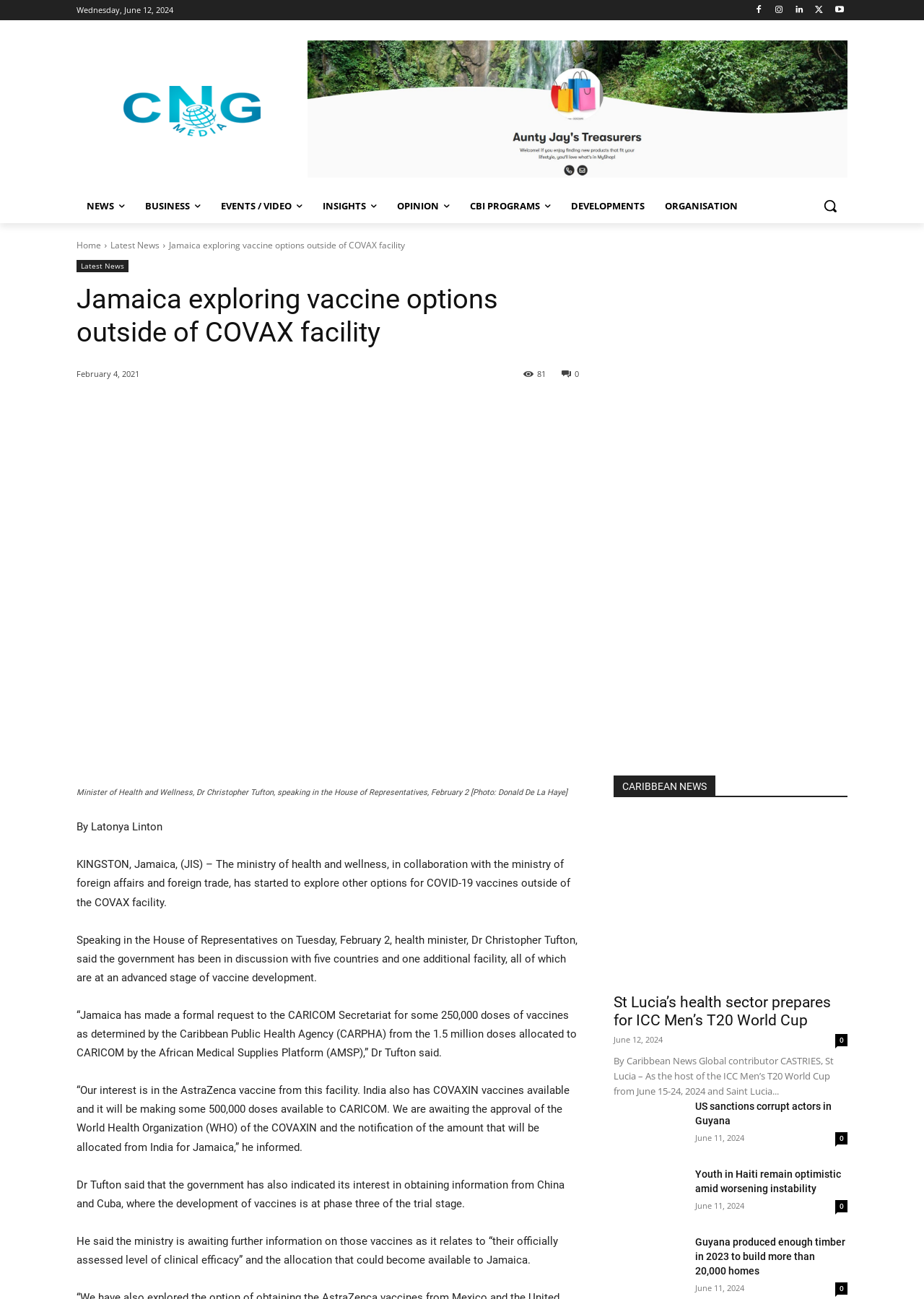Using the provided element description, identify the bounding box coordinates as (top-left x, top-left y, bottom-right x, bottom-right y). Ensure all values are between 0 and 1. Description: CBI Programs

[0.498, 0.145, 0.607, 0.172]